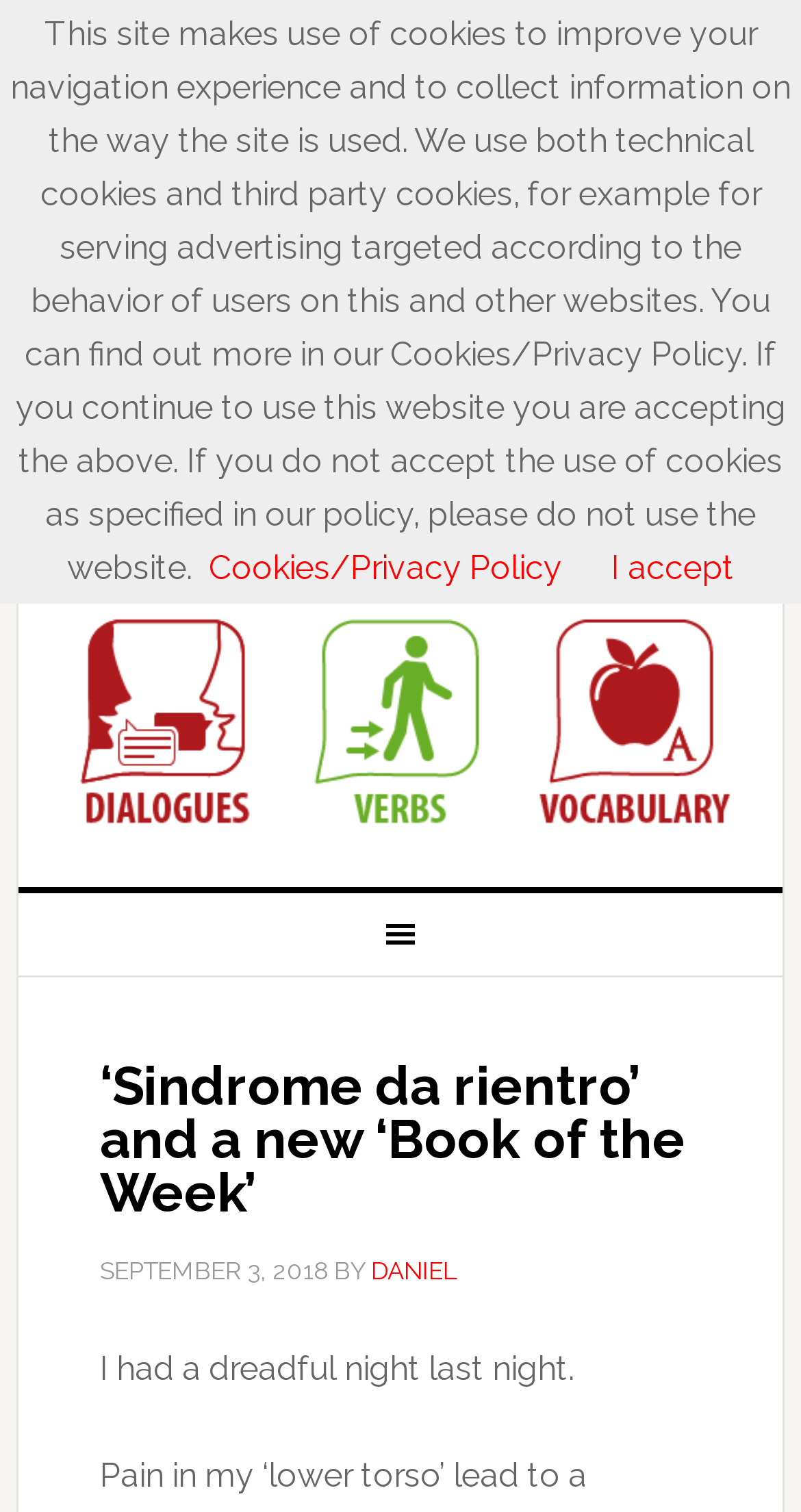Who is the author of the article?
Use the screenshot to answer the question with a single word or phrase.

DANIEL